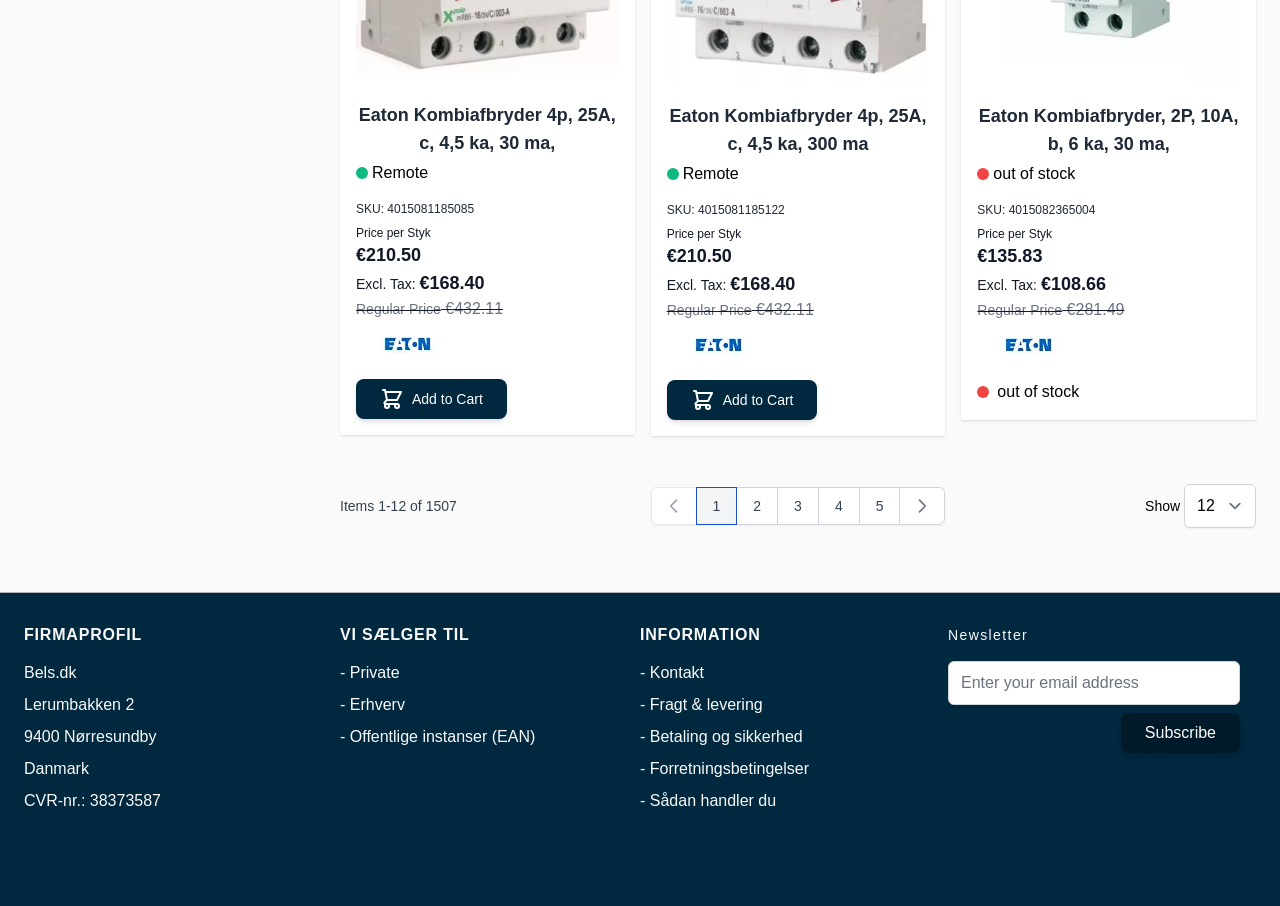Answer briefly with one word or phrase:
What is the price of Eaton Kombiafbryder 4p, 25A, c, 4,5 ka, 30 ma?

€210.50